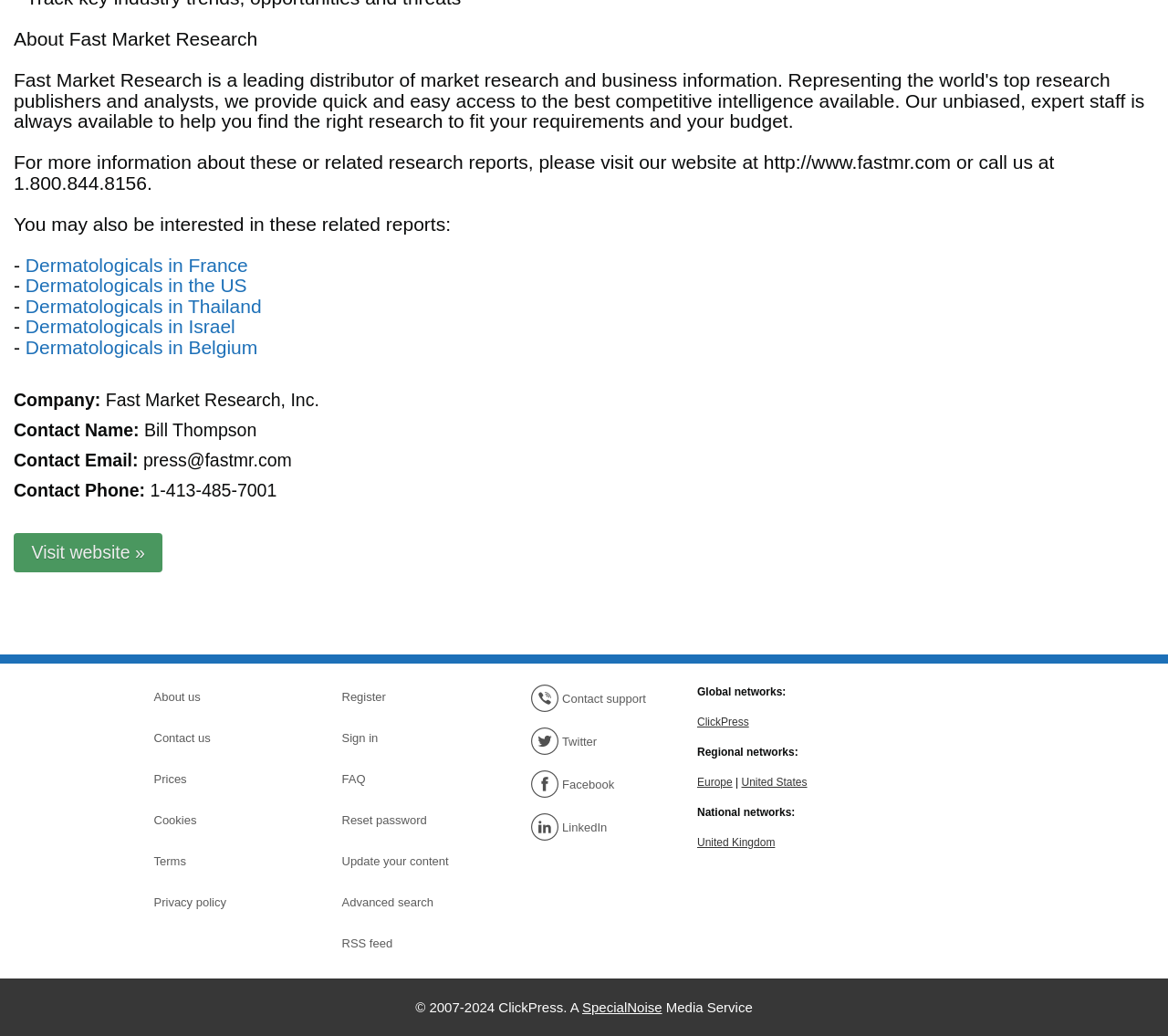Answer in one word or a short phrase: 
What is the company name?

Fast Market Research, Inc.